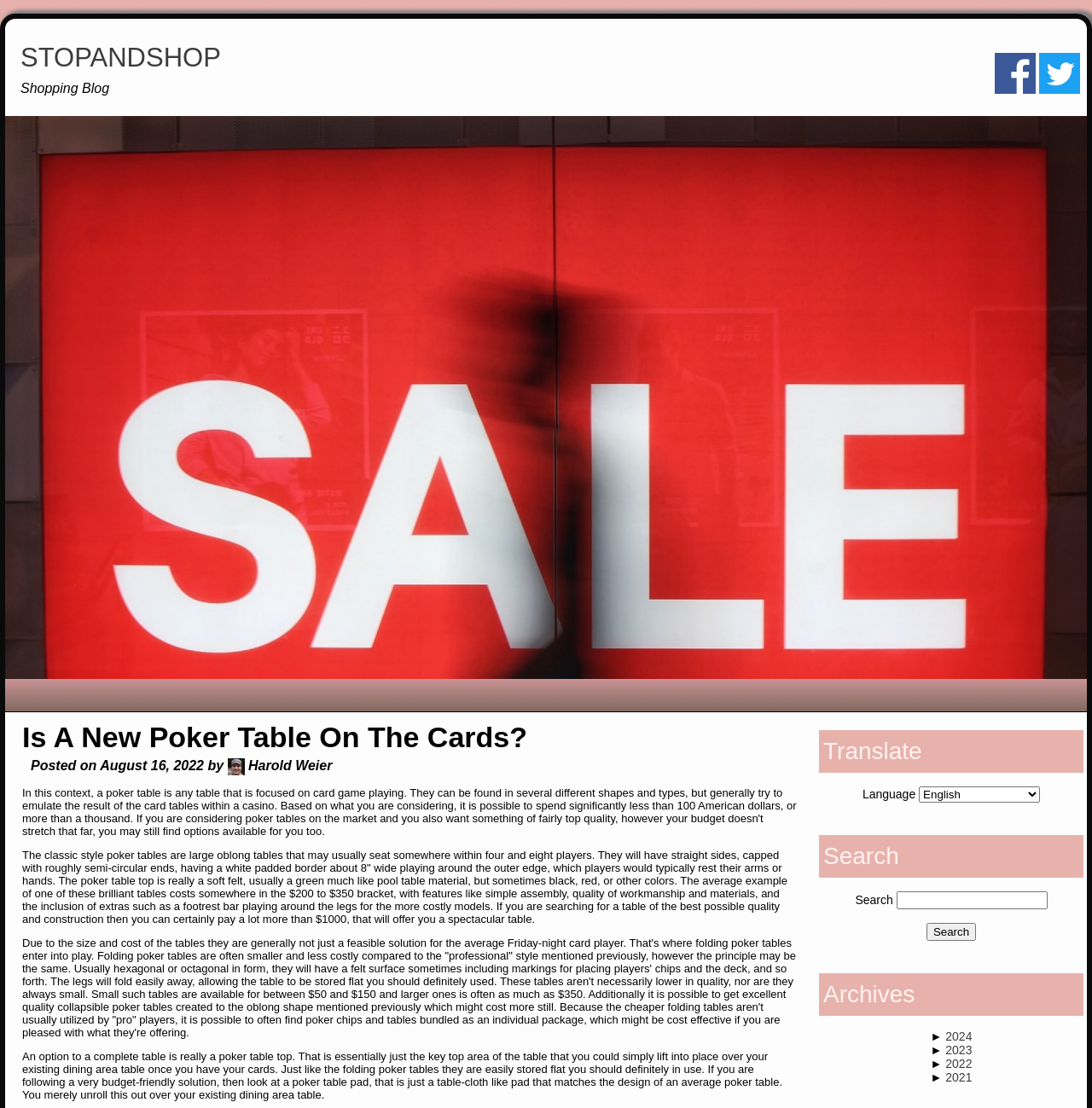Please determine the primary heading and provide its text.

Is A New Poker Table On The Cards?